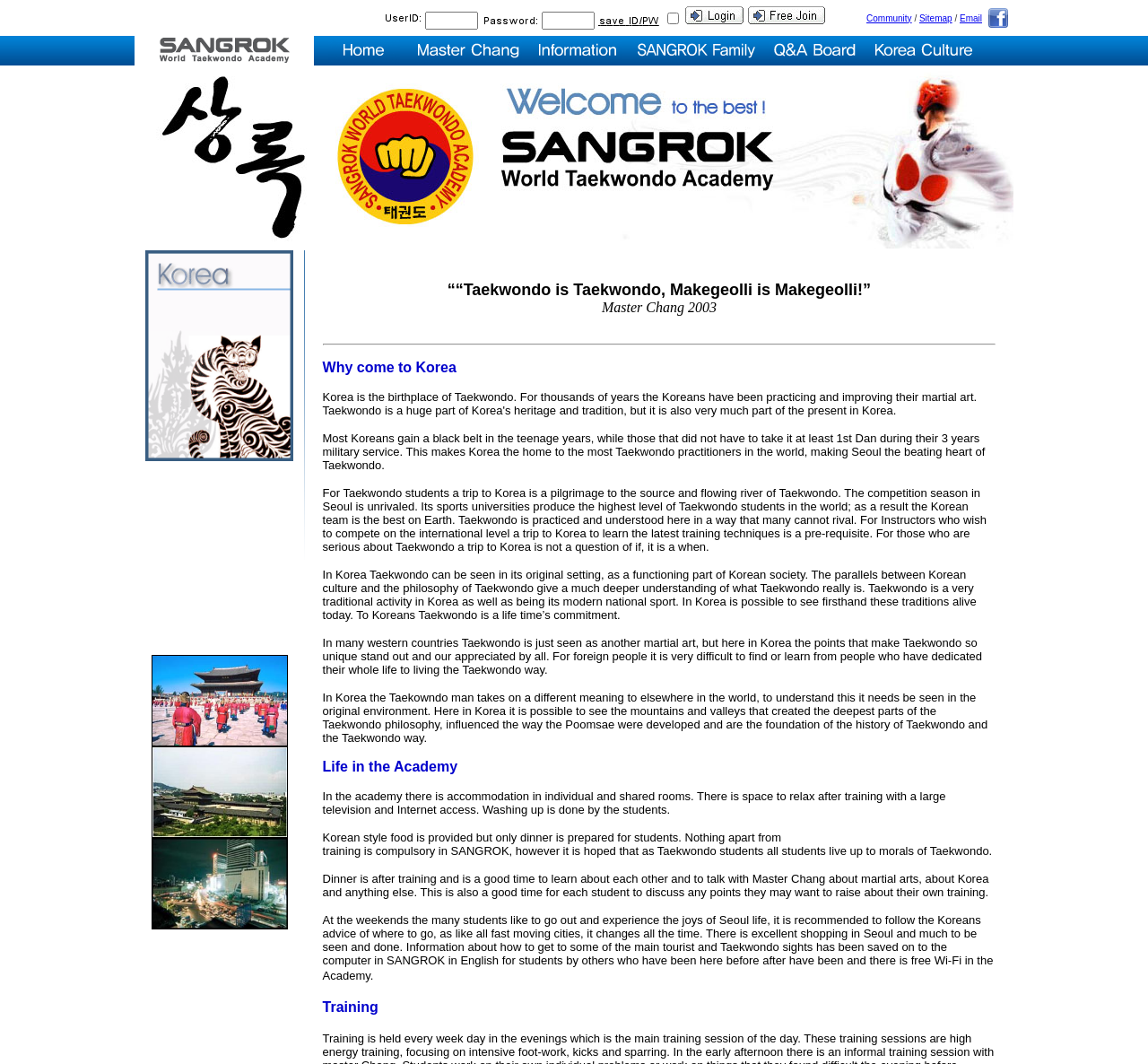Explain the webpage in detail, including its primary components.

The webpage is about SANGROK World Taekwondo Academy, a martial arts school in Korea. At the top, there is a navigation bar with several links, including "Community", "Sitemap", and "Email". Below this, there is a section with a submit button, several text boxes, and checkboxes, likely a form for users to fill out.

On the left side of the page, there is a column of links, each with an accompanying image. These links appear to be related to Taekwondo, with images of martial artists in action.

The main content of the page is divided into several sections. The first section has a large image and discusses the importance of Korea for Taekwondo practitioners, calling it the "beating heart of Taekwondo". The text explains that Korea has the most Taekwondo practitioners in the world and that Seoul is the hub of Taekwondo competition.

The next section is about the benefits of visiting Korea for Taekwondo students, including the opportunity to learn from the best instructors and to experience Taekwondo in its original setting. The text also highlights the unique aspects of Taekwondo in Korea, such as its deep roots in Korean culture and philosophy.

The following section is about life in the SANGROK Academy, including the accommodation, food, and training facilities. The text explains that students are expected to live up to the morals of Taekwondo and that dinner is a time for students to bond and discuss their training with Master Chang.

Finally, there is a section about training in the academy, with a heading "Training" but no further details.